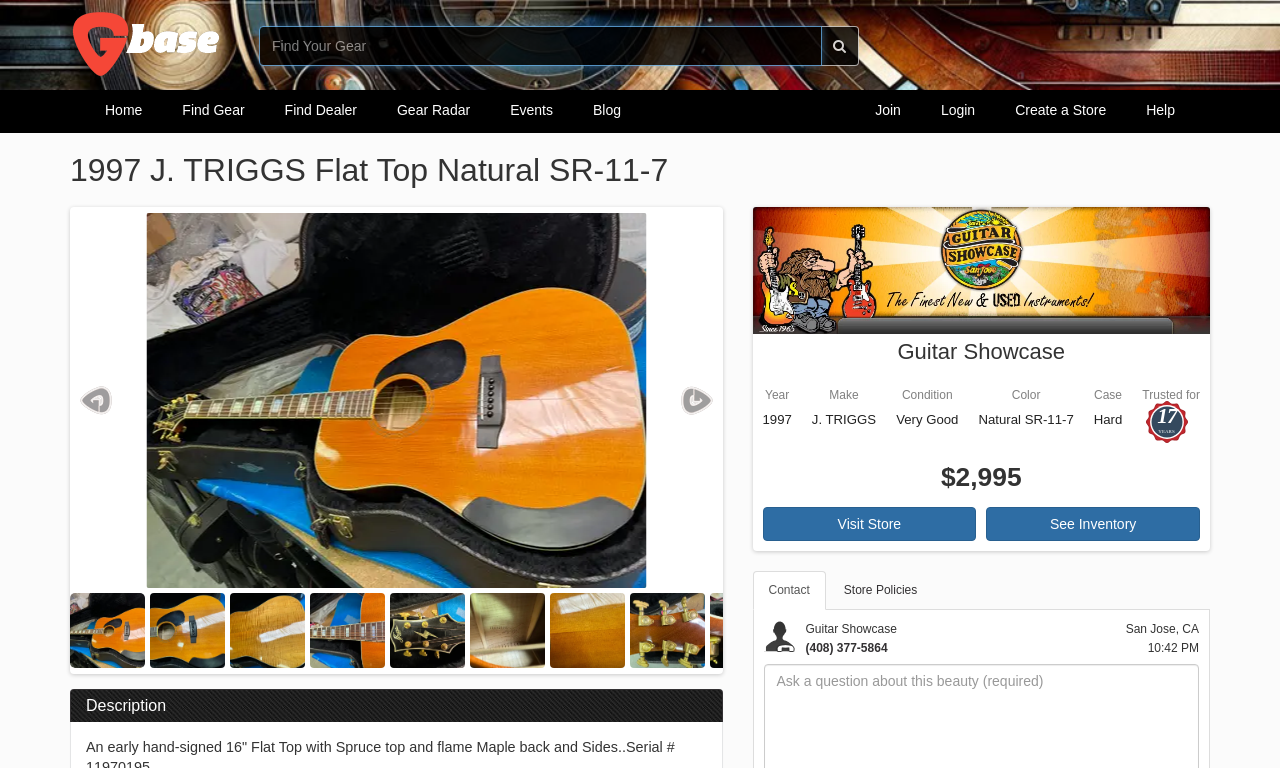Please provide a comprehensive response to the question below by analyzing the image: 
What is the price of the guitar?

I found the answer by looking at the price label, which is located below the guitar's details and has a value of '$2,995'.